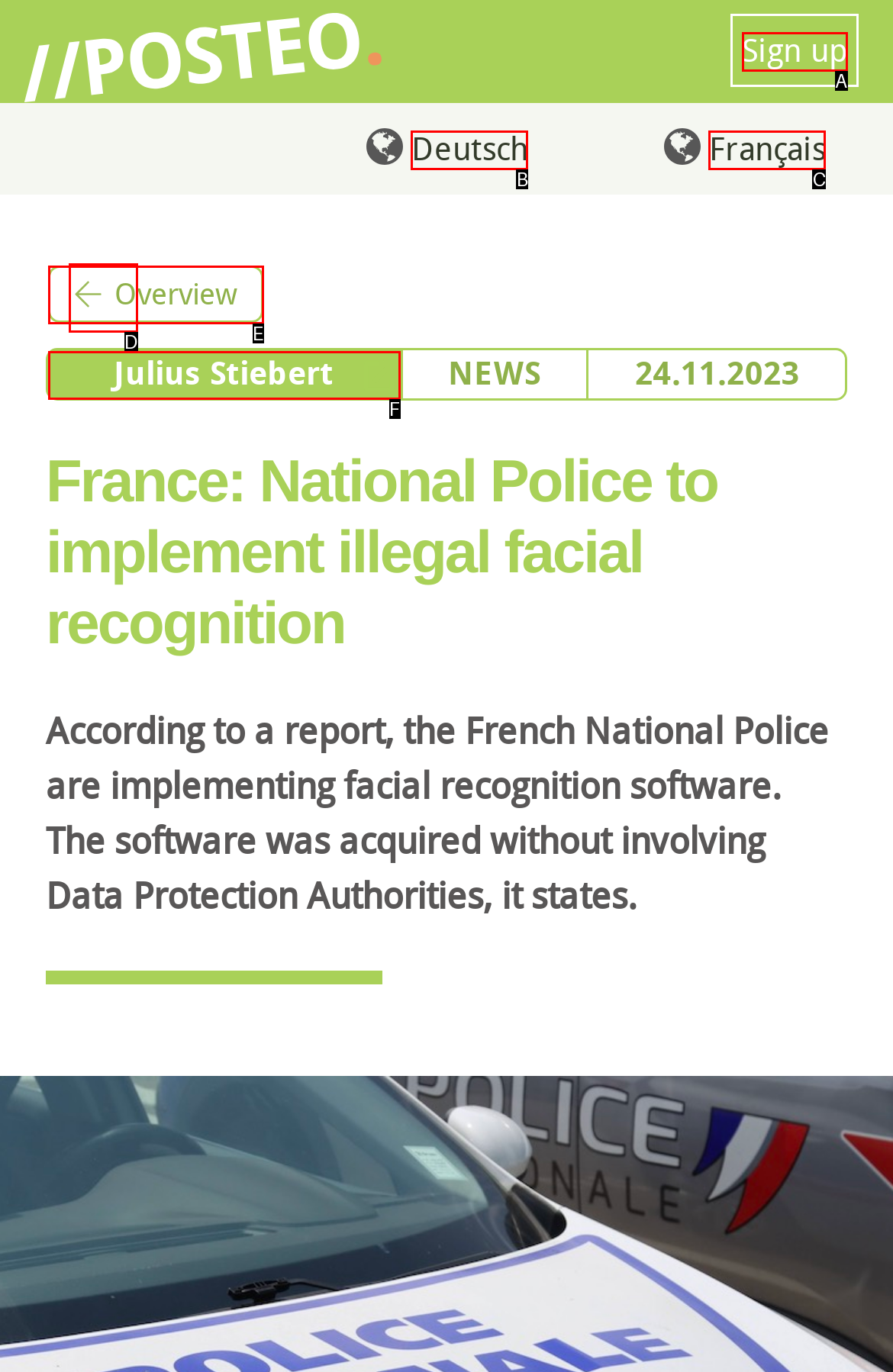Please select the letter of the HTML element that fits the description: Julius Stiebert. Answer with the option's letter directly.

F